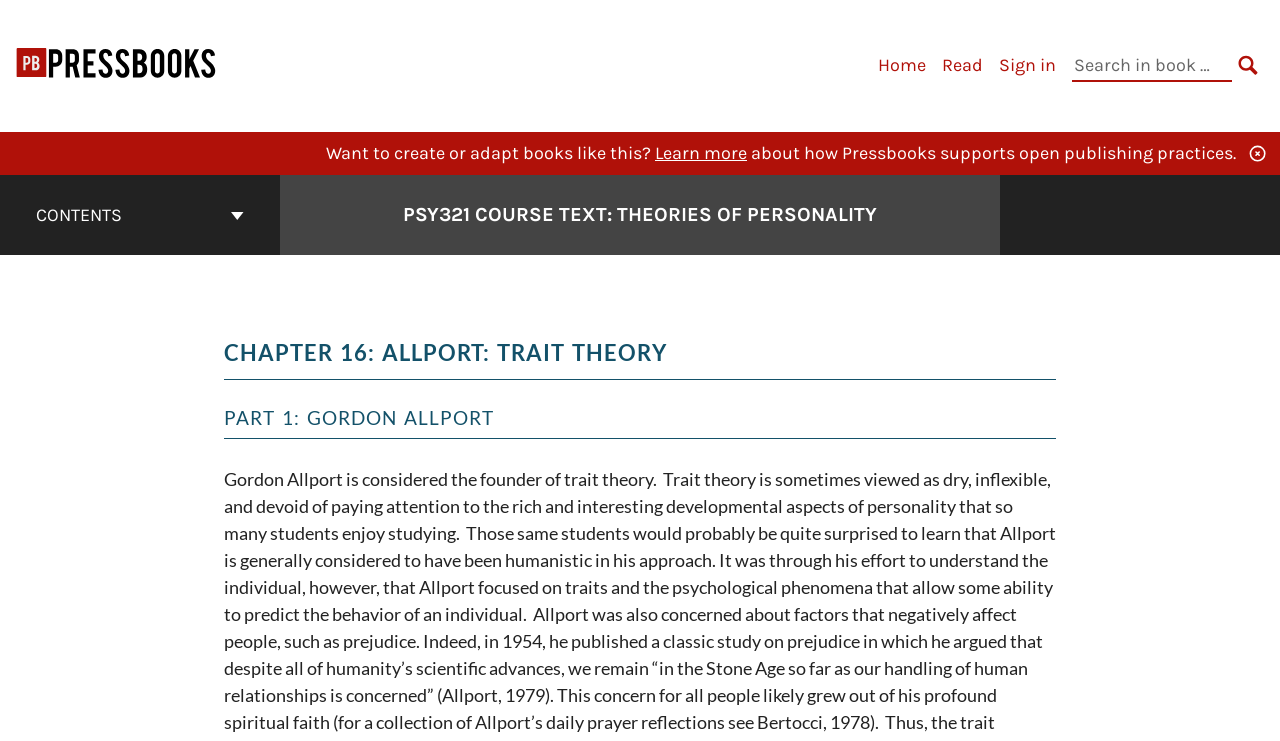Provide a short answer to the following question with just one word or phrase: What is the current chapter being discussed?

CHAPTER 16